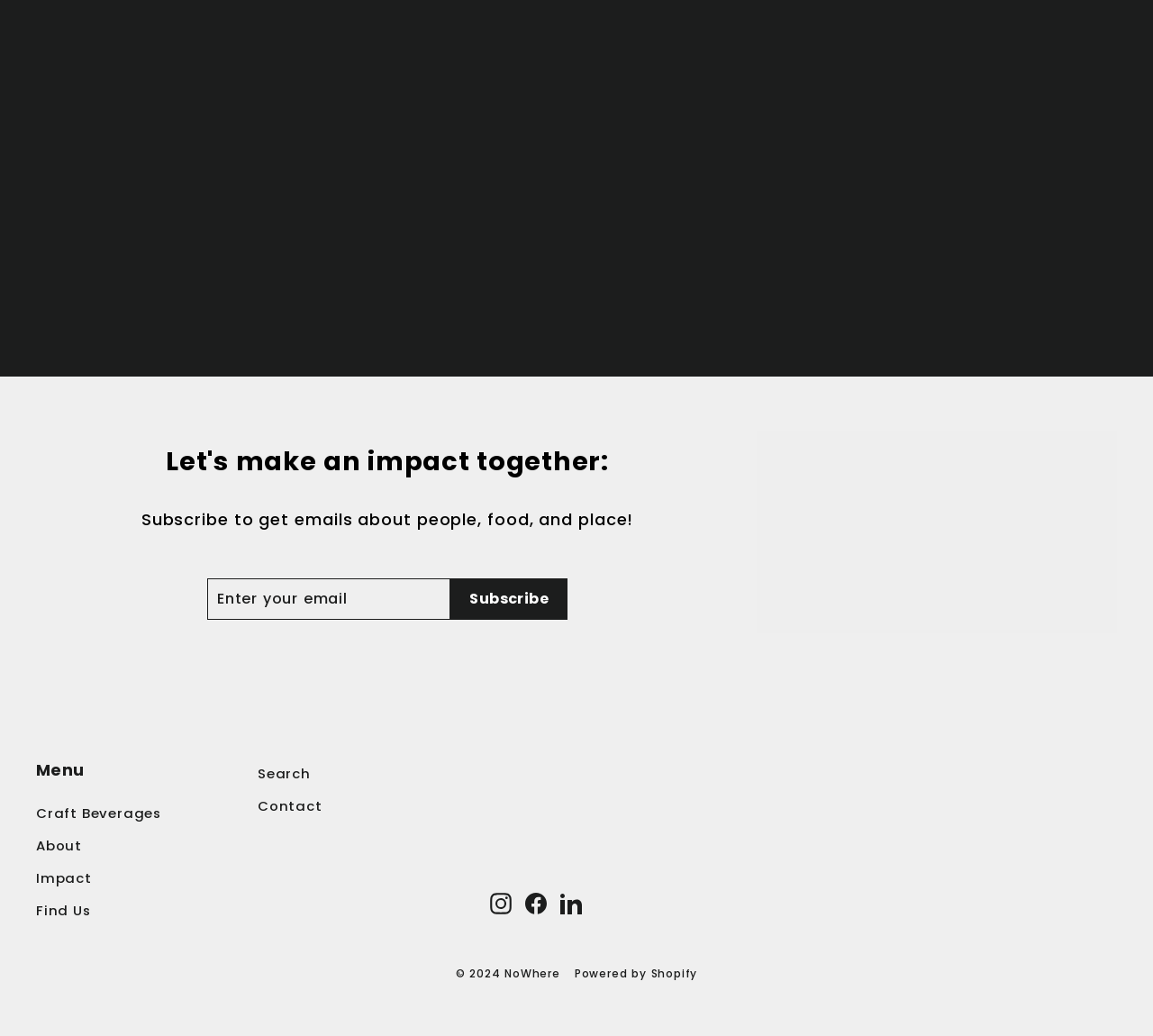Pinpoint the bounding box coordinates of the clickable element needed to complete the instruction: "Click the 'Subscribe' button". The coordinates should be provided as four float numbers between 0 and 1: [left, top, right, bottom].

[0.391, 0.558, 0.492, 0.598]